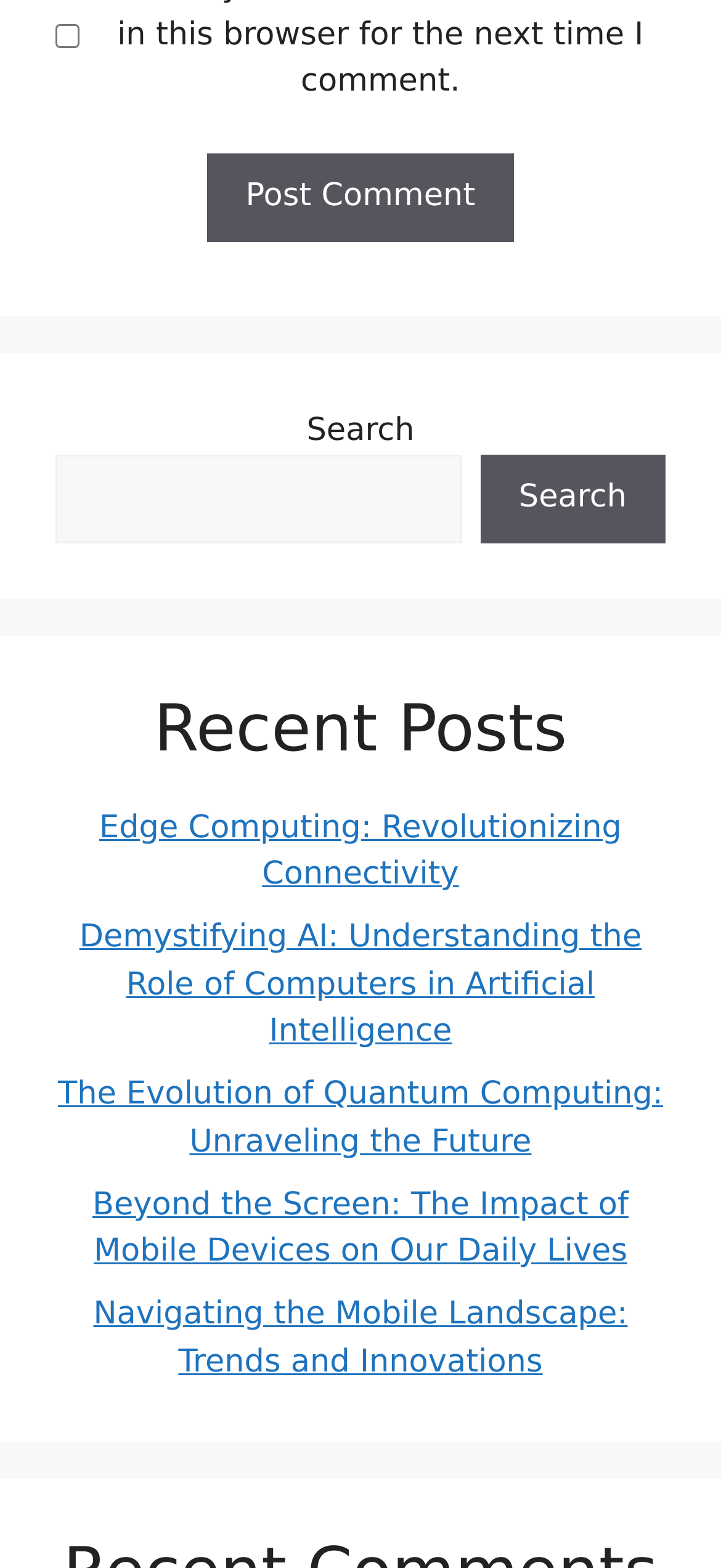Identify the bounding box coordinates of the section to be clicked to complete the task described by the following instruction: "Post a comment". The coordinates should be four float numbers between 0 and 1, formatted as [left, top, right, bottom].

[0.287, 0.098, 0.713, 0.154]